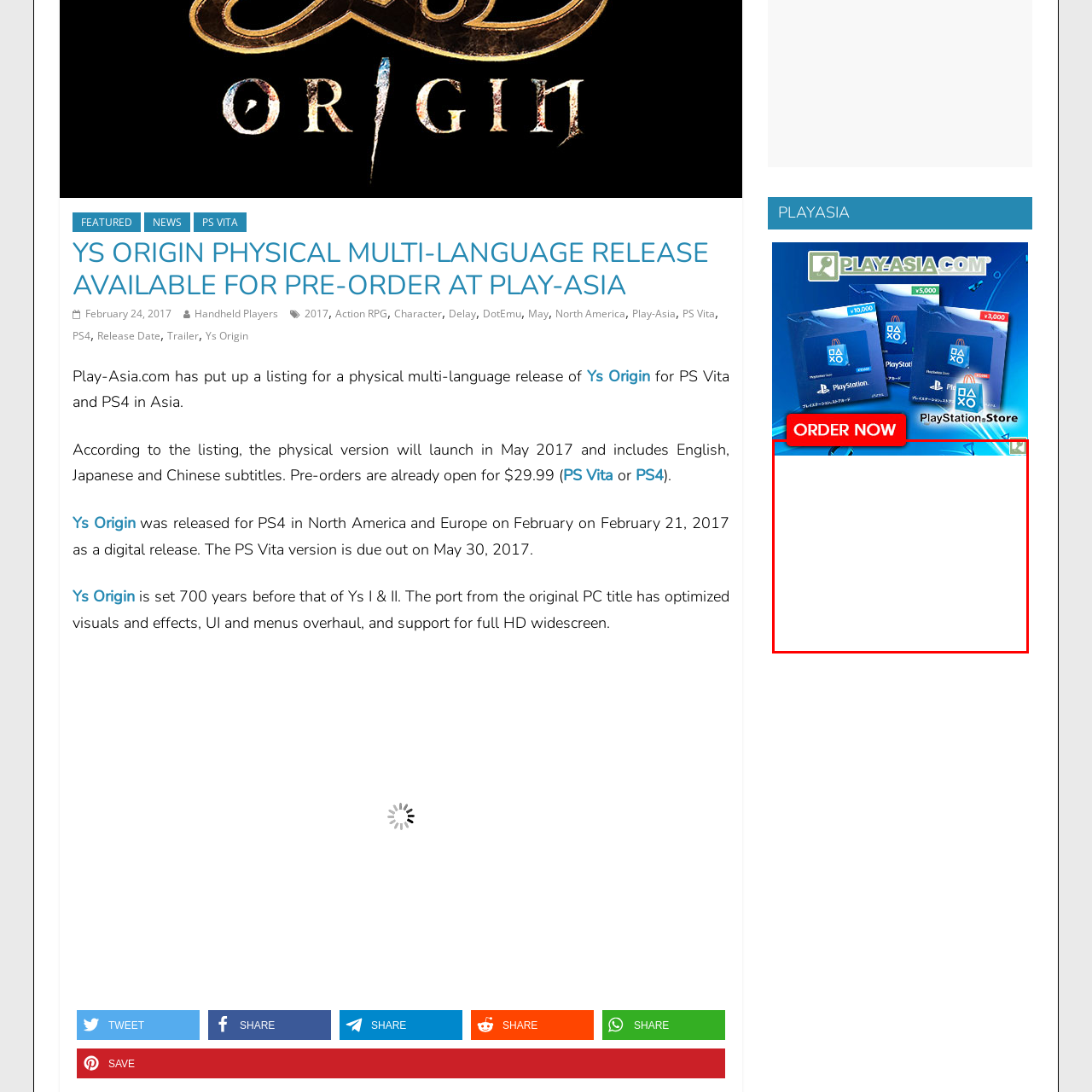Is the design of the image dynamic?
Pay attention to the image part enclosed by the red bounding box and answer the question using a single word or a short phrase.

Yes